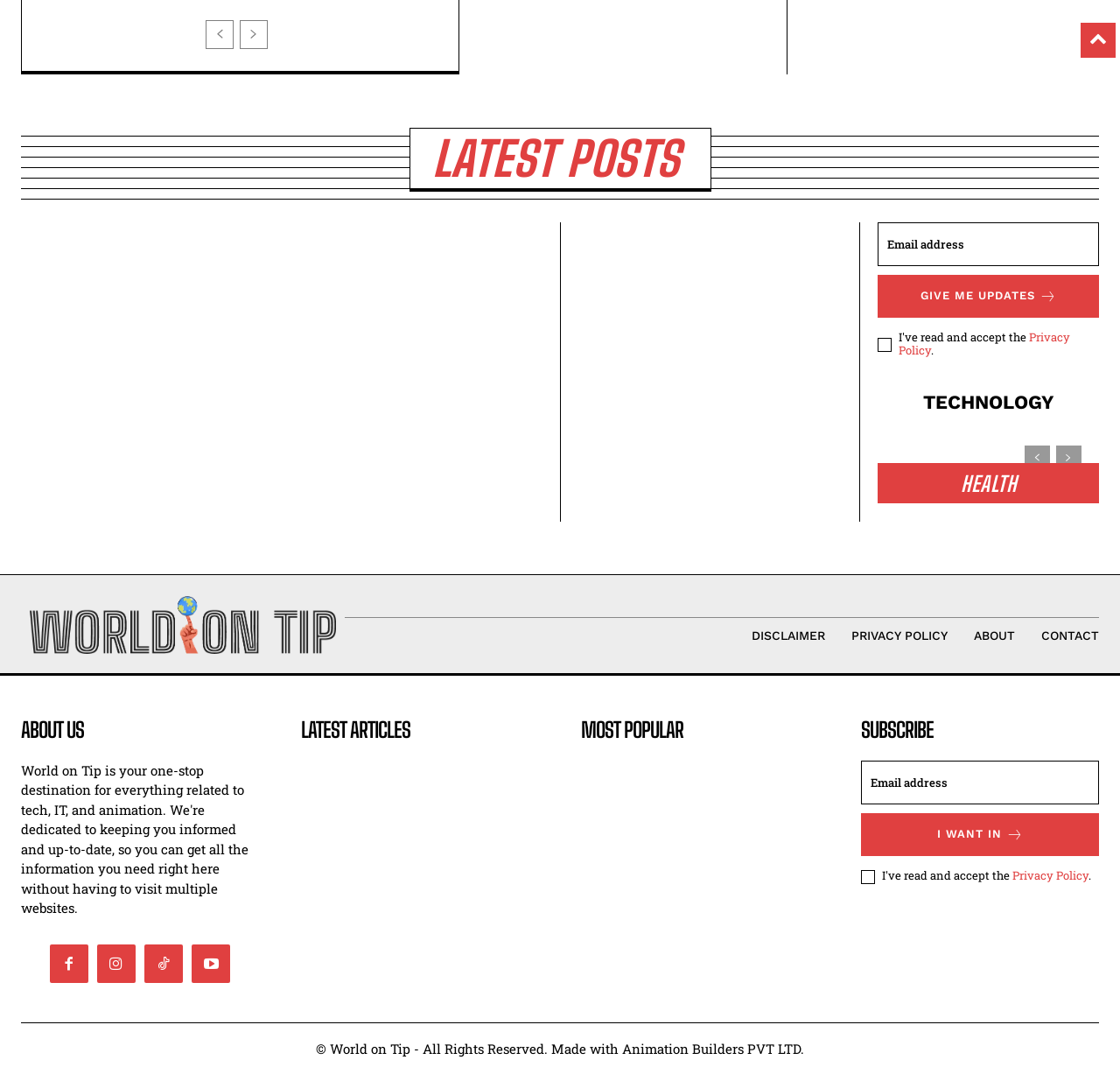Identify the bounding box coordinates for the element you need to click to achieve the following task: "click the 'GIVE ME UPDATES' button". The coordinates must be four float values ranging from 0 to 1, formatted as [left, top, right, bottom].

[0.784, 0.256, 0.981, 0.296]